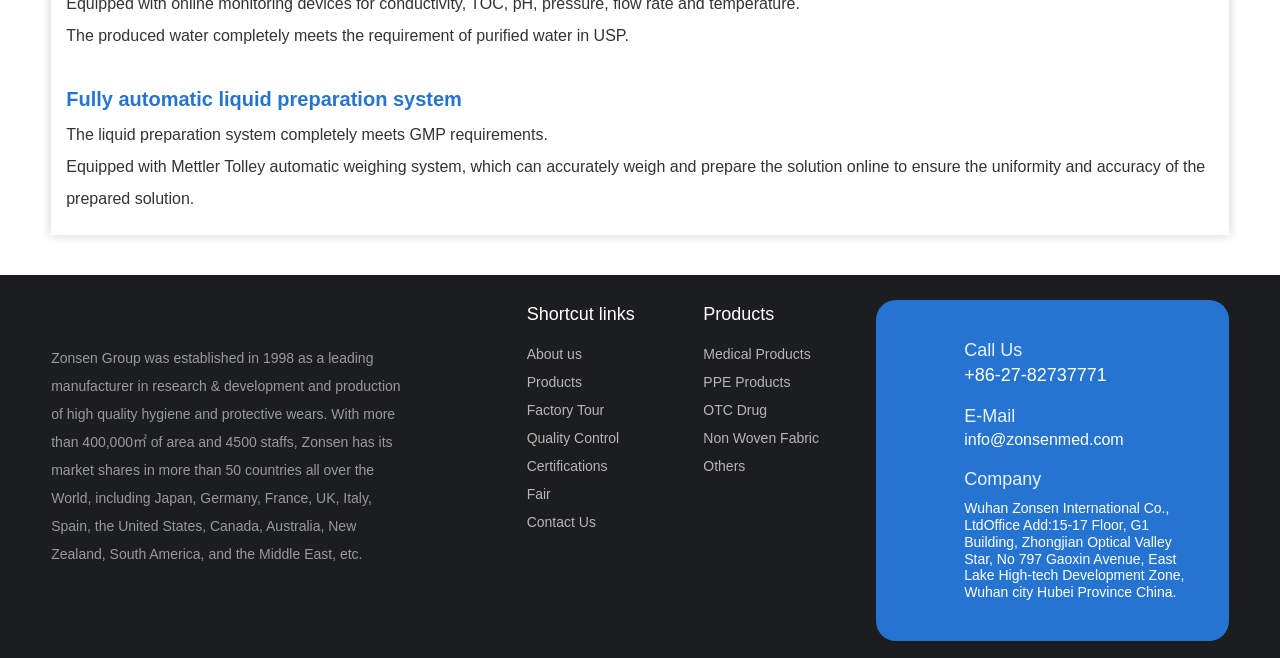Use a single word or phrase to respond to the question:
What is the phone number to contact Zonsen?

+86-27-82737771